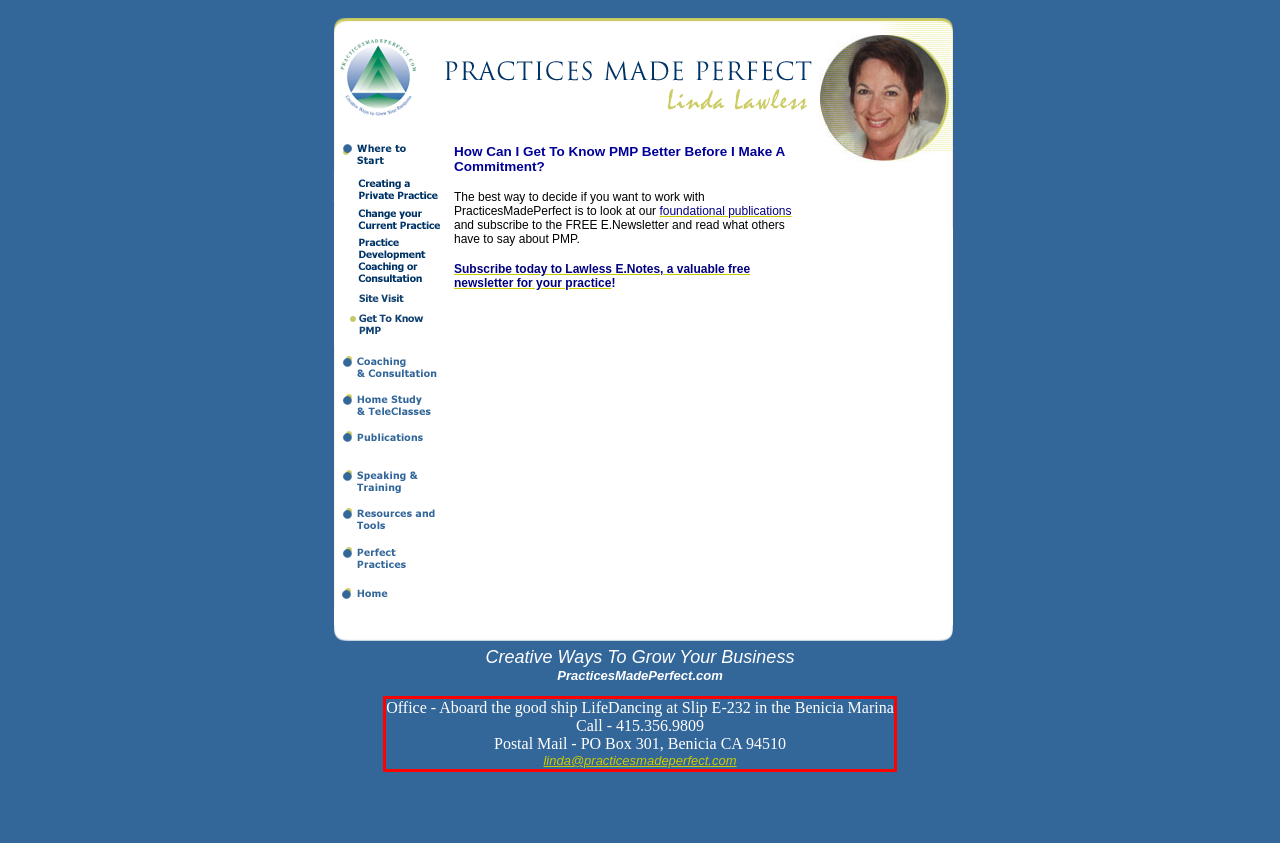With the given screenshot of a webpage, locate the red rectangle bounding box and extract the text content using OCR.

Office - Aboard the good ship LifeDancing at Slip E-232 in the Benicia Marina Call - 415.356.9809 Postal Mail - PO Box 301, Benicia CA 94510 linda@practicesmadeperfect.com